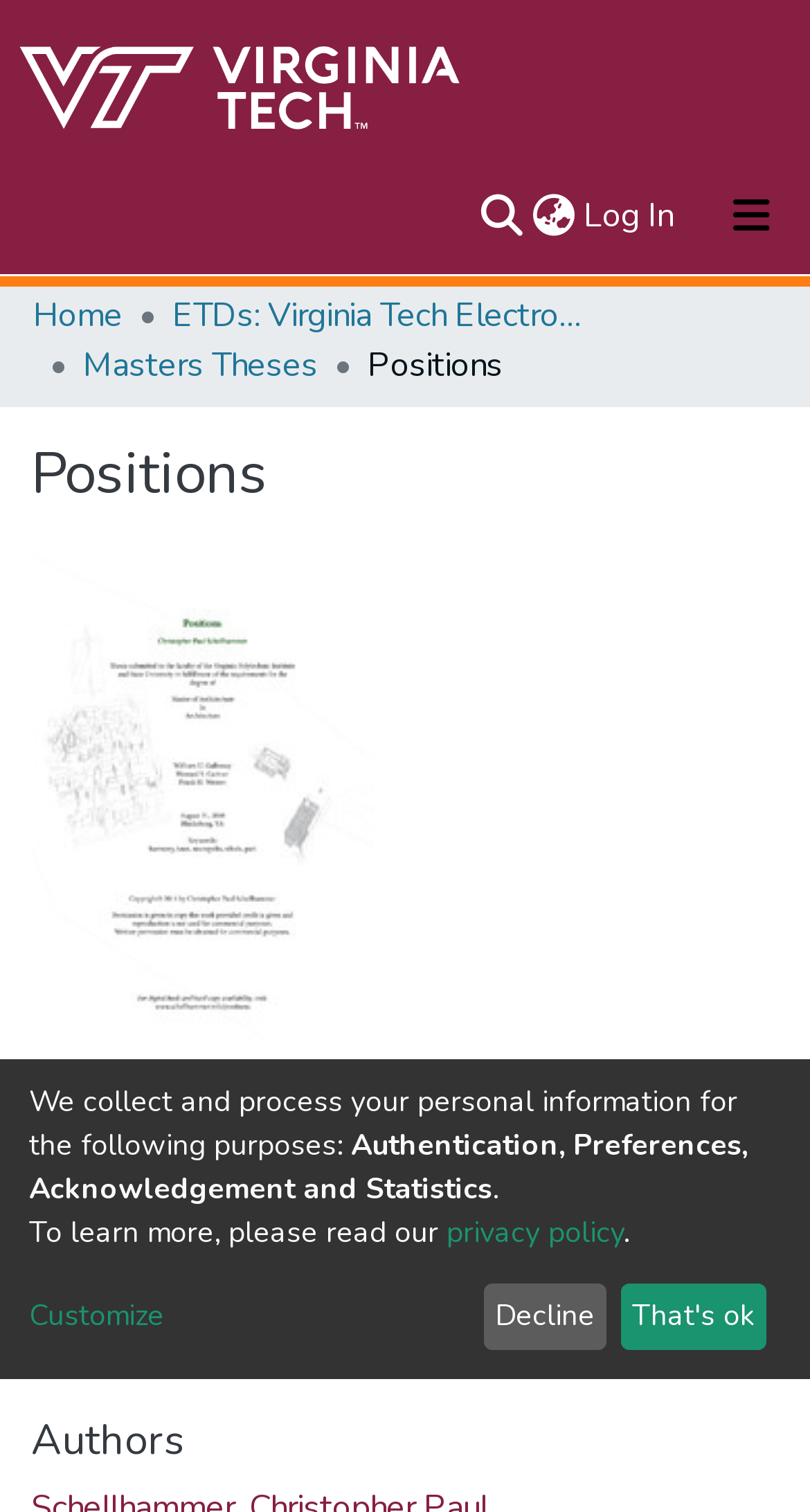Determine the bounding box coordinates of the clickable element to complete this instruction: "Close the notification". Provide the coordinates in the format of four float numbers between 0 and 1, [left, top, right, bottom].

None